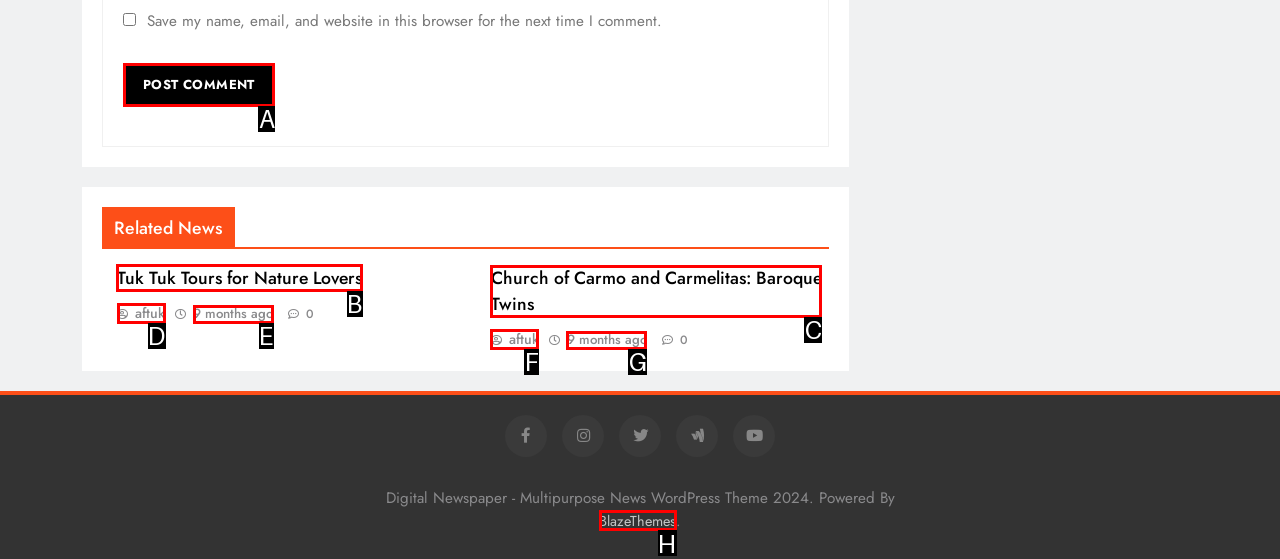Which HTML element should be clicked to perform the following task: Read Tuk Tuk Tours for Nature Lovers
Reply with the letter of the appropriate option.

B